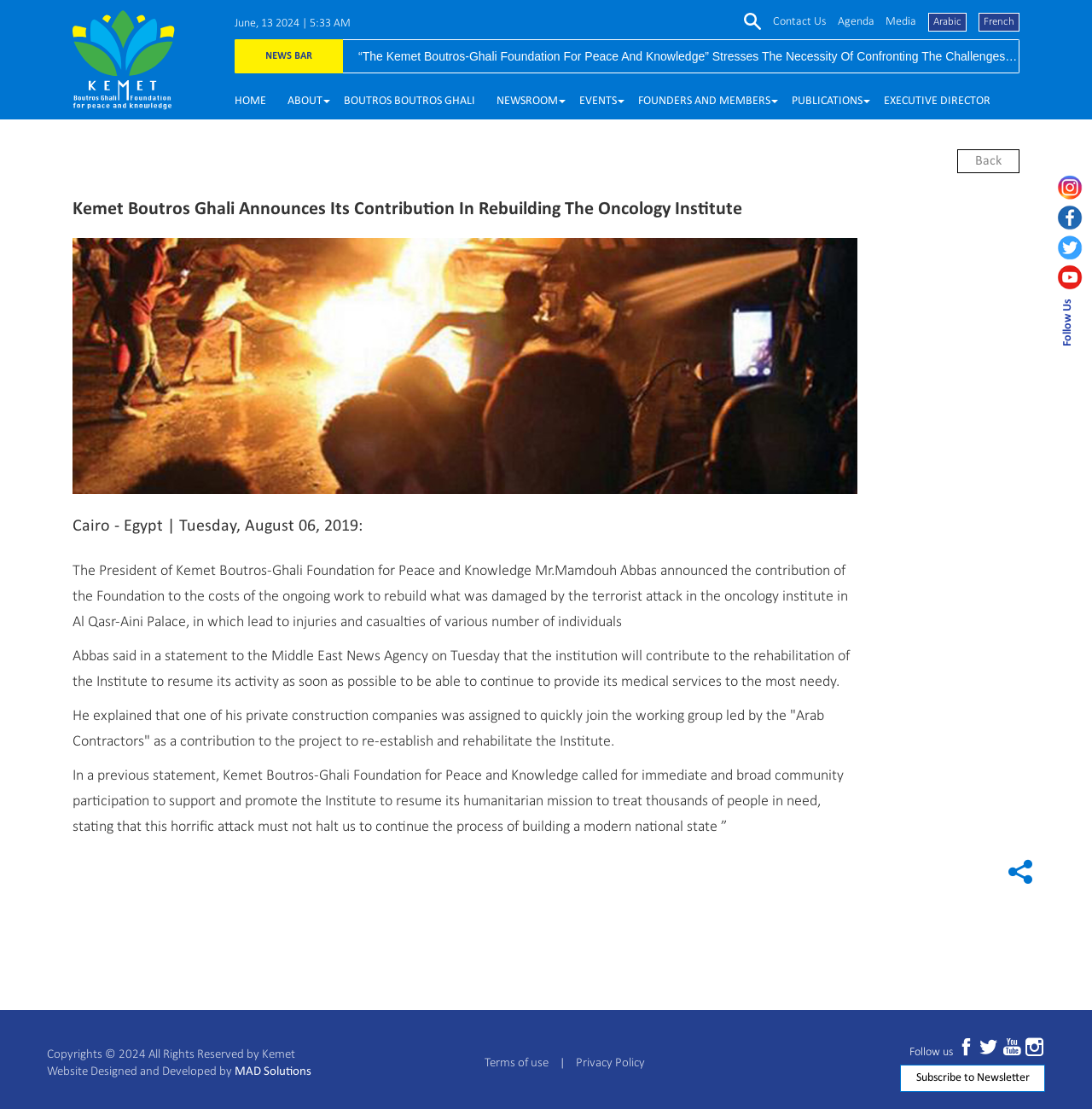Calculate the bounding box coordinates of the UI element given the description: "Terms of use".

[0.443, 0.953, 0.502, 0.965]